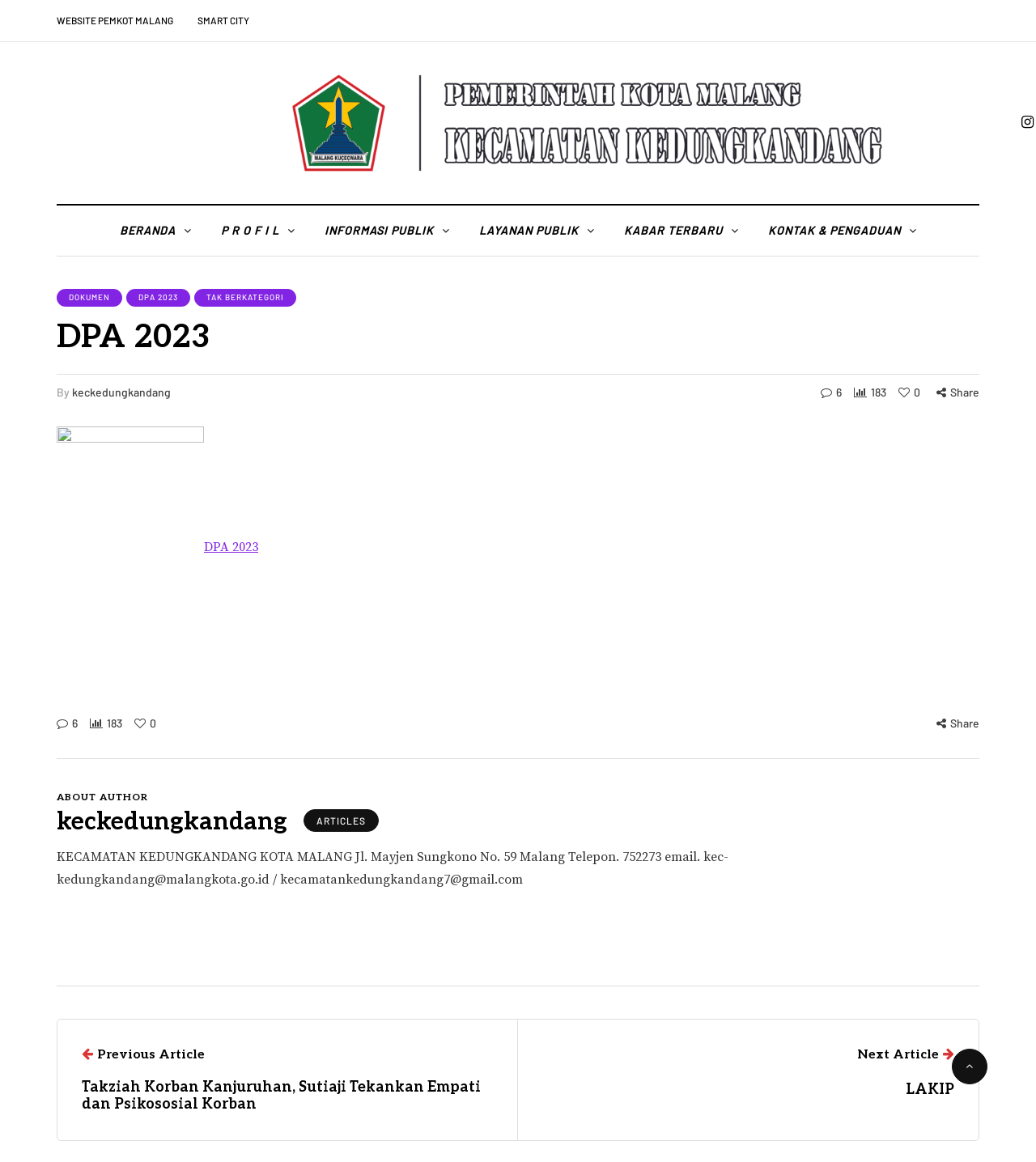Using the webpage screenshot and the element description KONTAK & PENGADUAN, determine the bounding box coordinates. Specify the coordinates in the format (top-left x, top-left y, bottom-right x, bottom-right y) with values ranging from 0 to 1.

[0.727, 0.191, 0.899, 0.206]